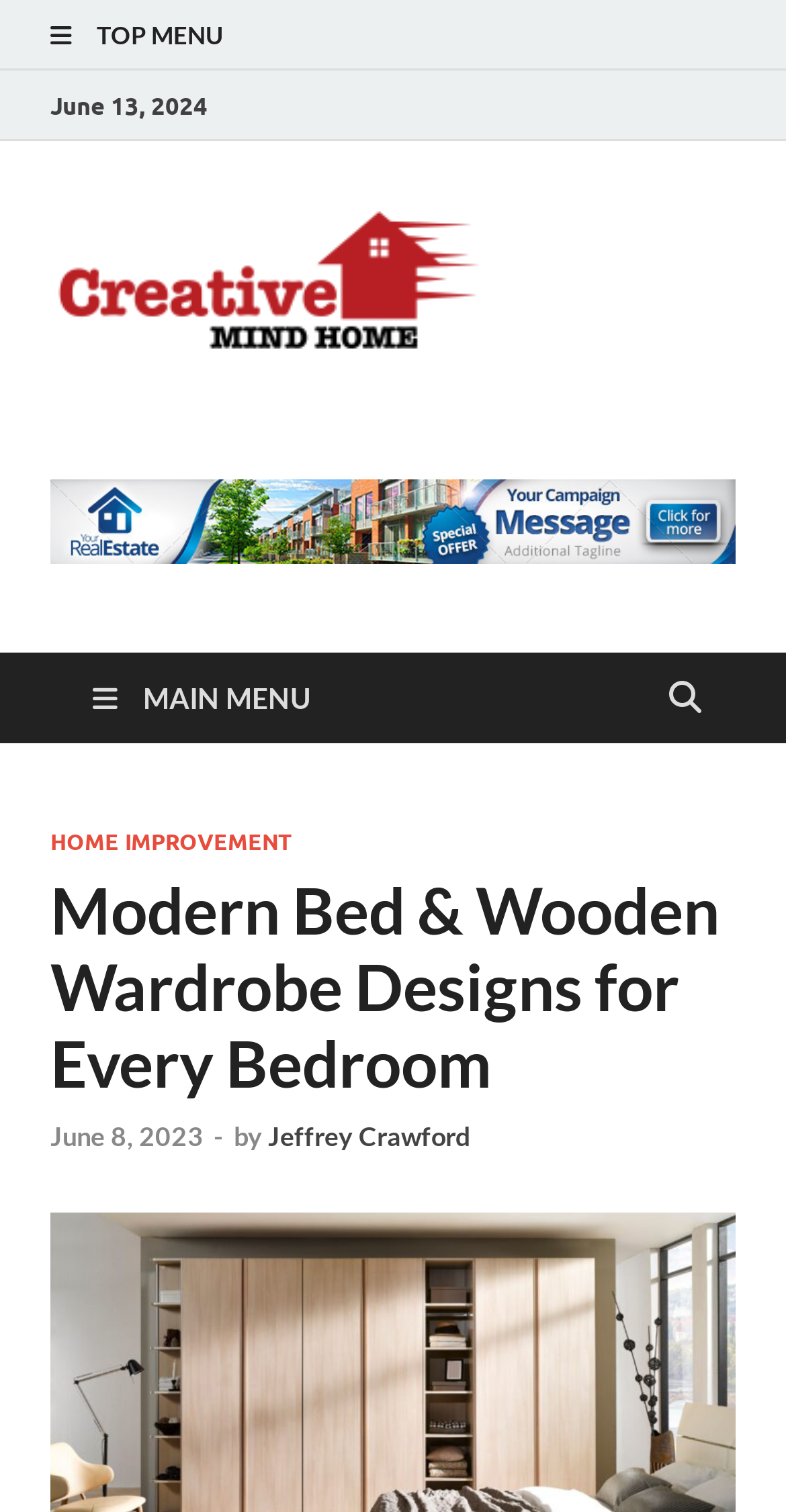What is the category of the blog post?
Using the image, provide a concise answer in one word or a short phrase.

Home Improvement